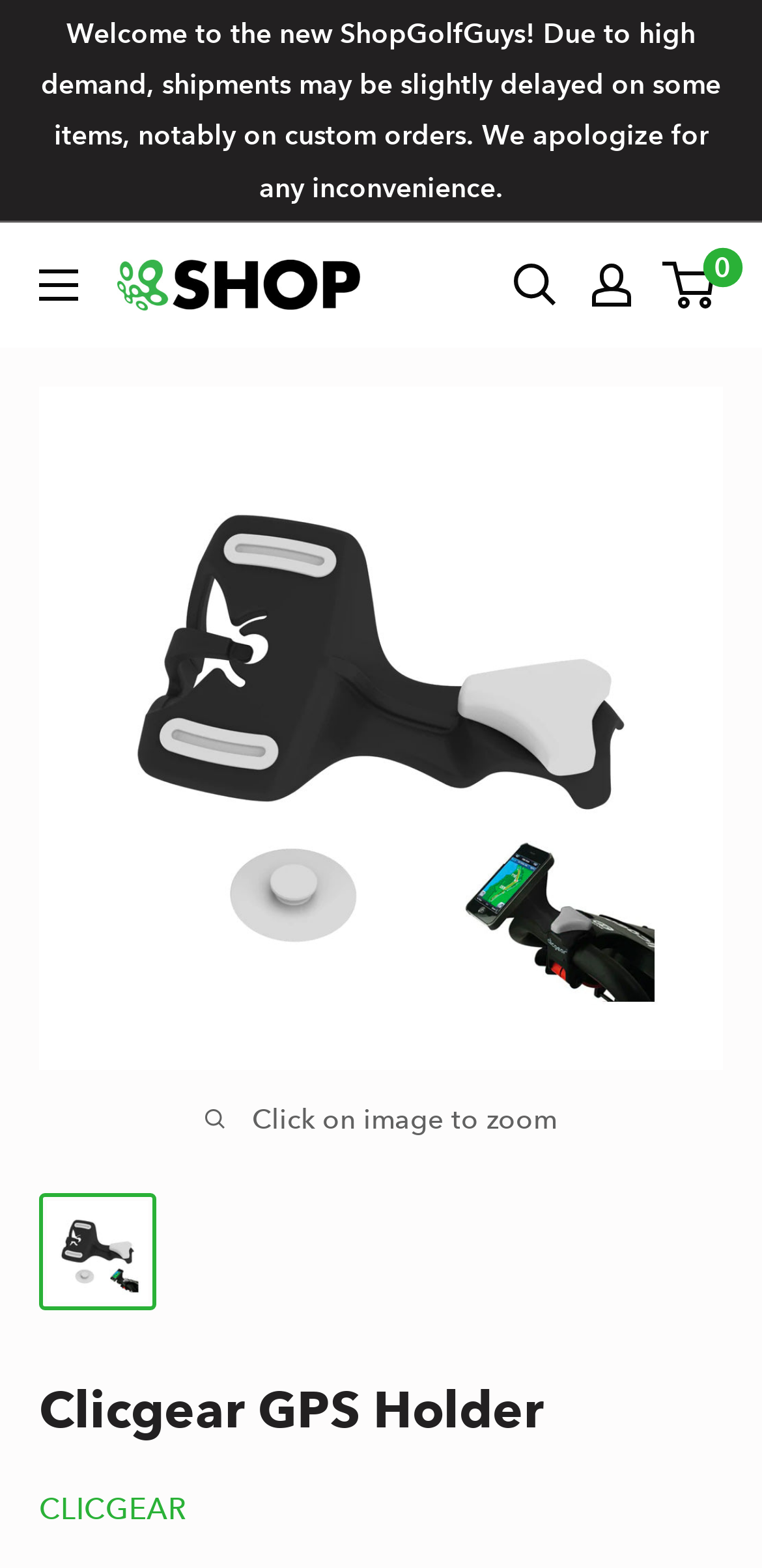Convey a detailed summary of the webpage, mentioning all key elements.

The webpage is an e-commerce page for a golf-related product, specifically the Clicgear GPS Holder. At the top of the page, there is a welcome message informing users about potential shipping delays due to high demand. 

To the right of the welcome message, there are three navigation links: "ShopGolfGuys" with a corresponding logo image, "Open search", and "My account". Further to the right, there is a link displaying the number "0" which appears to be a mini-cart.

Below the navigation links, there is a large image of the Clicgear GPS Holder, which takes up most of the page's width. Below the image, there is a text "Click on image to zoom". 

To the right of the image, there is a link to the product "Clicgear GPS Holder" with a smaller image of the same product. This link is described by an accessibility message indicating that it will open in a new window. 

At the bottom of the page, there is a heading "Clicgear GPS Holder" and a link to "CLICGEAR", which appears to be the product brand.